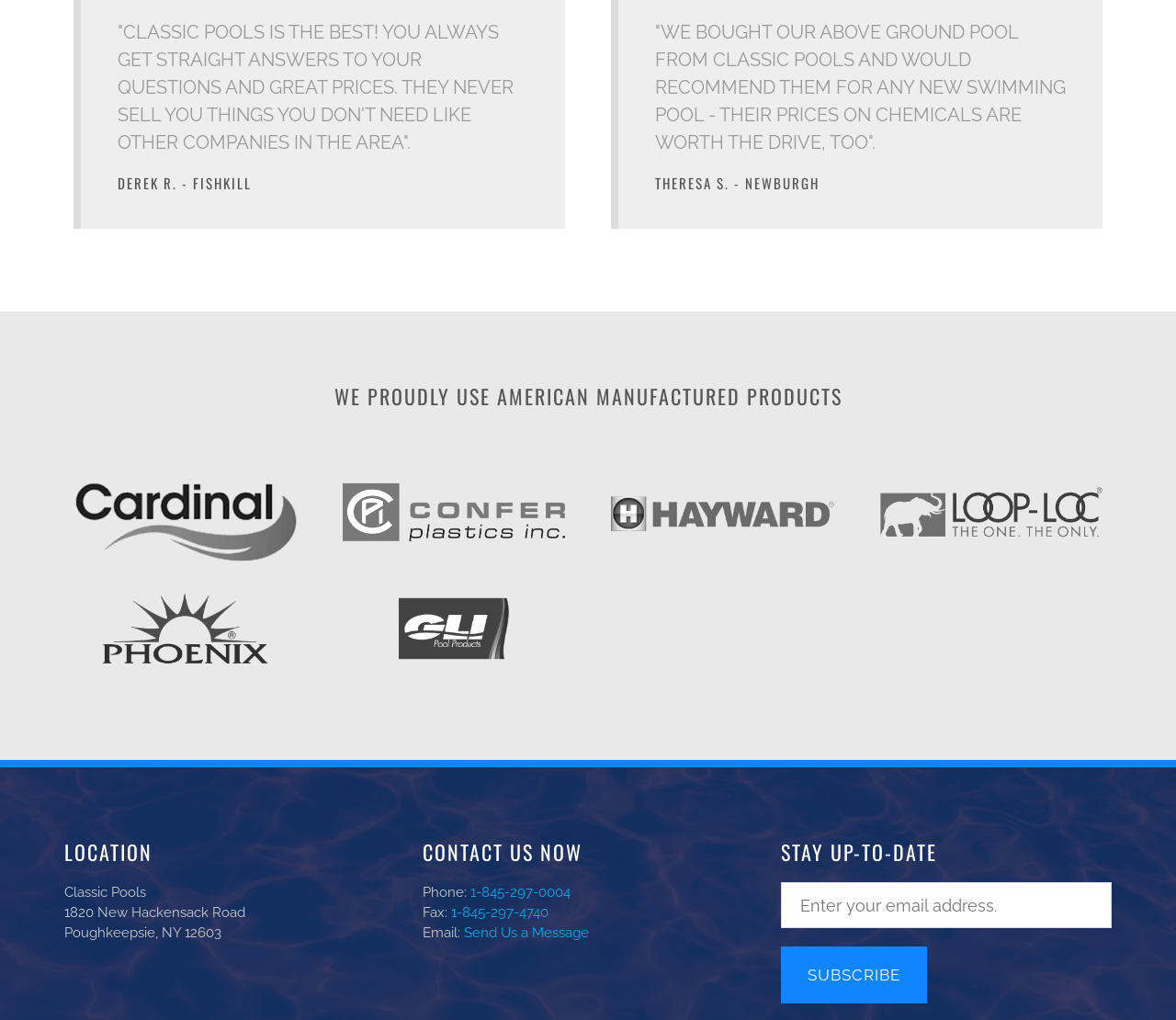Using the information in the image, could you please answer the following question in detail:
What is the location of the company?

I found the location of the company in the LOCATION section of the webpage, specifically in the StaticText element with the text 'Poughkeepsie, NY 12603'.